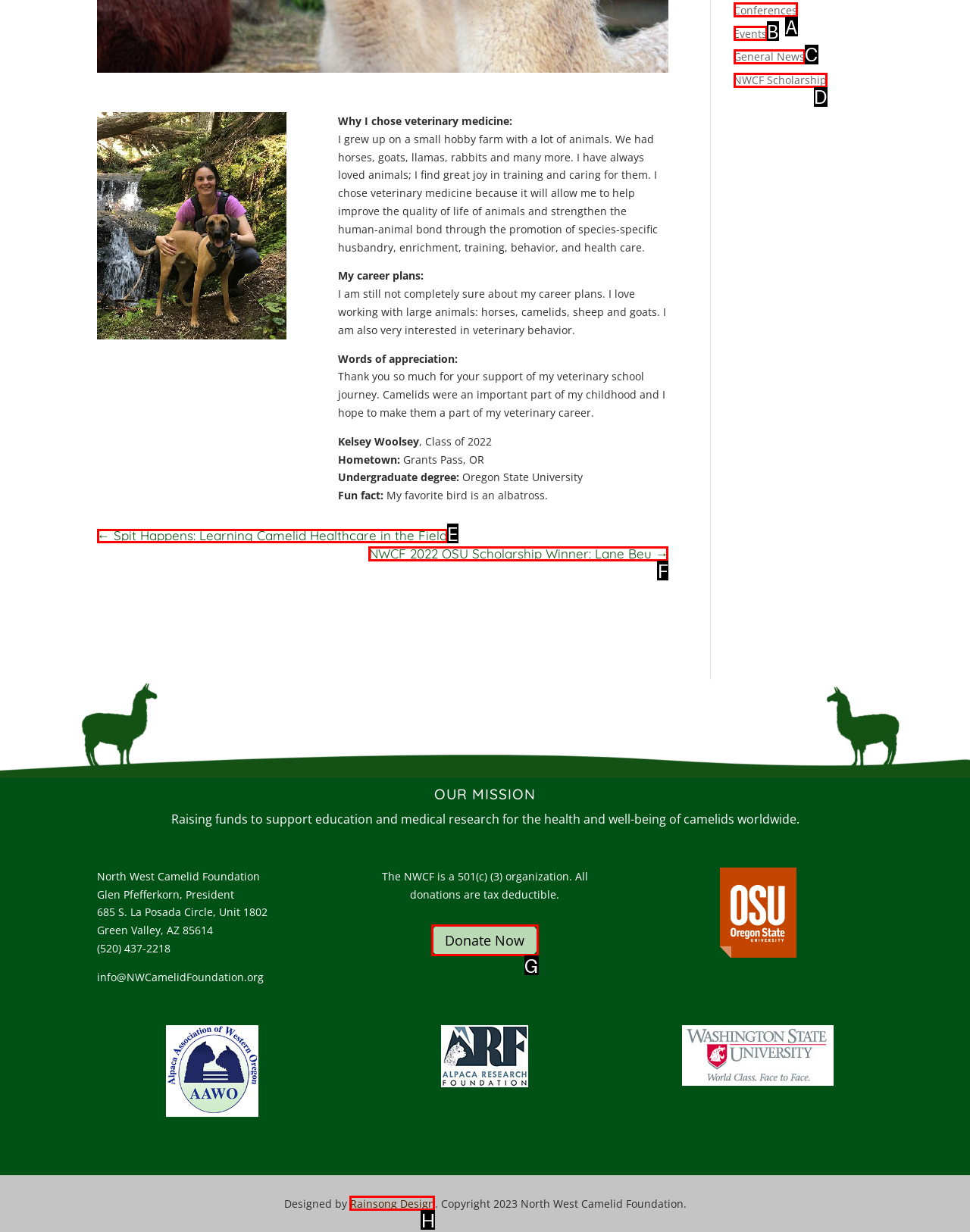Determine the UI element that matches the description: Cart 0 items
Answer with the letter from the given choices.

None